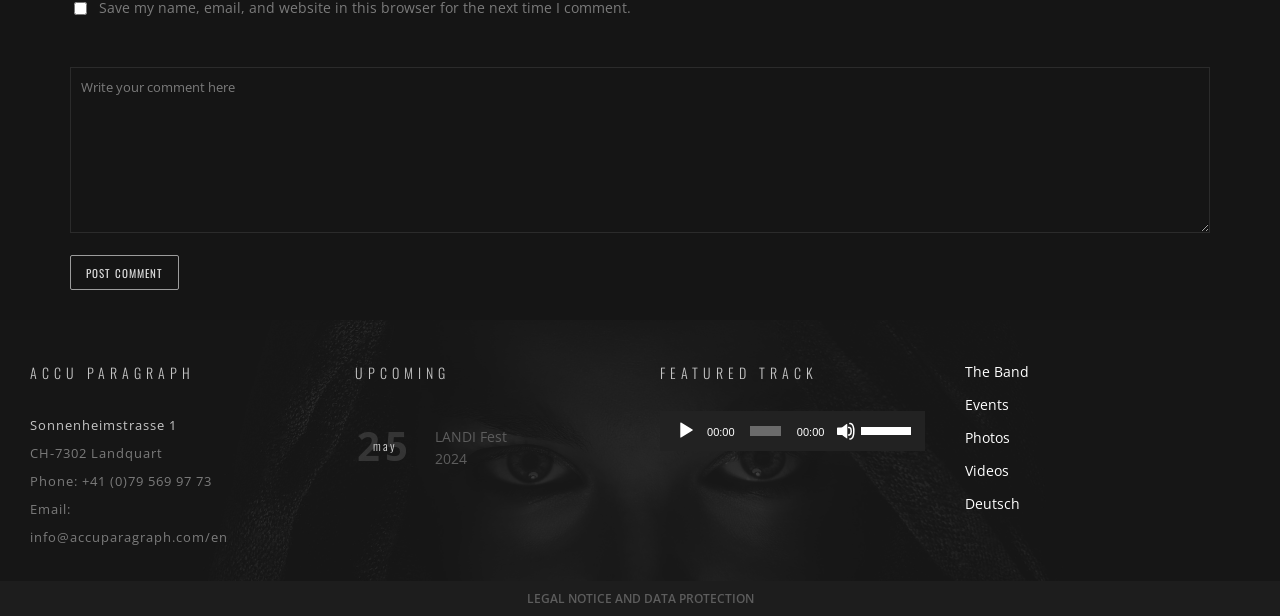Please find the bounding box coordinates of the element that needs to be clicked to perform the following instruction: "visit the LANDI Fest 2024 page". The bounding box coordinates should be four float numbers between 0 and 1, represented as [left, top, right, bottom].

[0.277, 0.691, 0.422, 0.764]